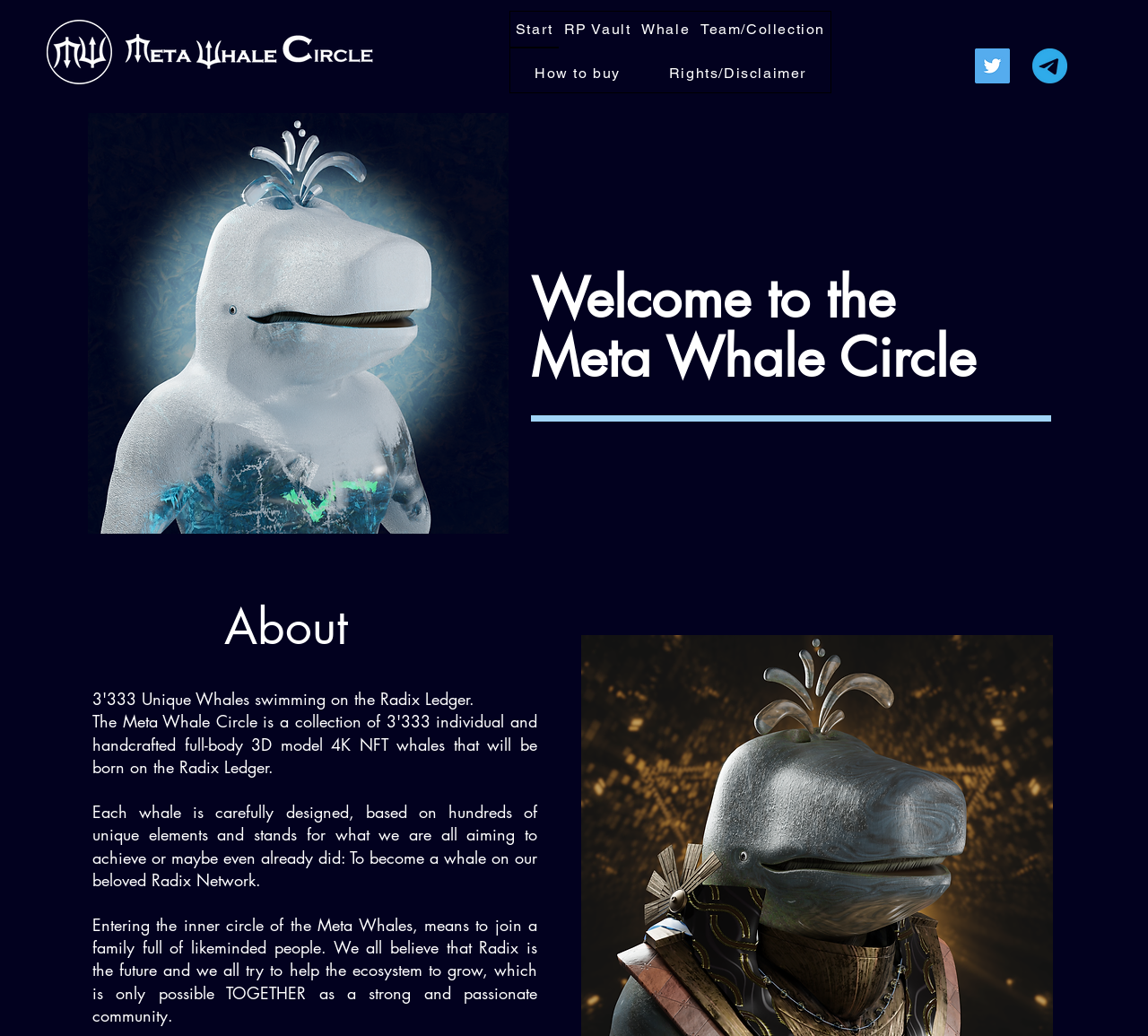Find and specify the bounding box coordinates that correspond to the clickable region for the instruction: "Visit the 'RP Vault' page".

[0.487, 0.011, 0.554, 0.047]